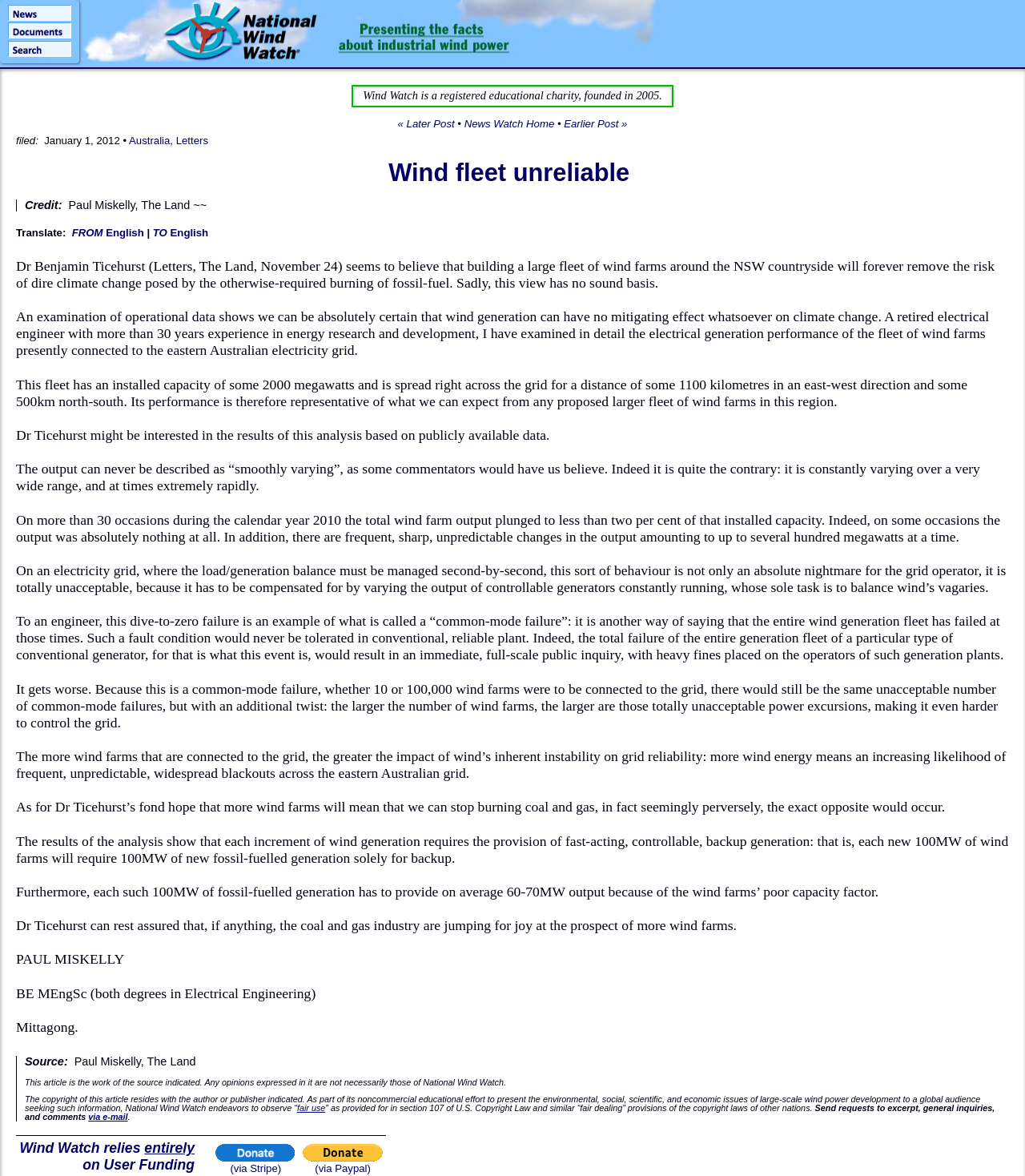Using the provided element description: "Letters", determine the bounding box coordinates of the corresponding UI element in the screenshot.

[0.172, 0.114, 0.203, 0.125]